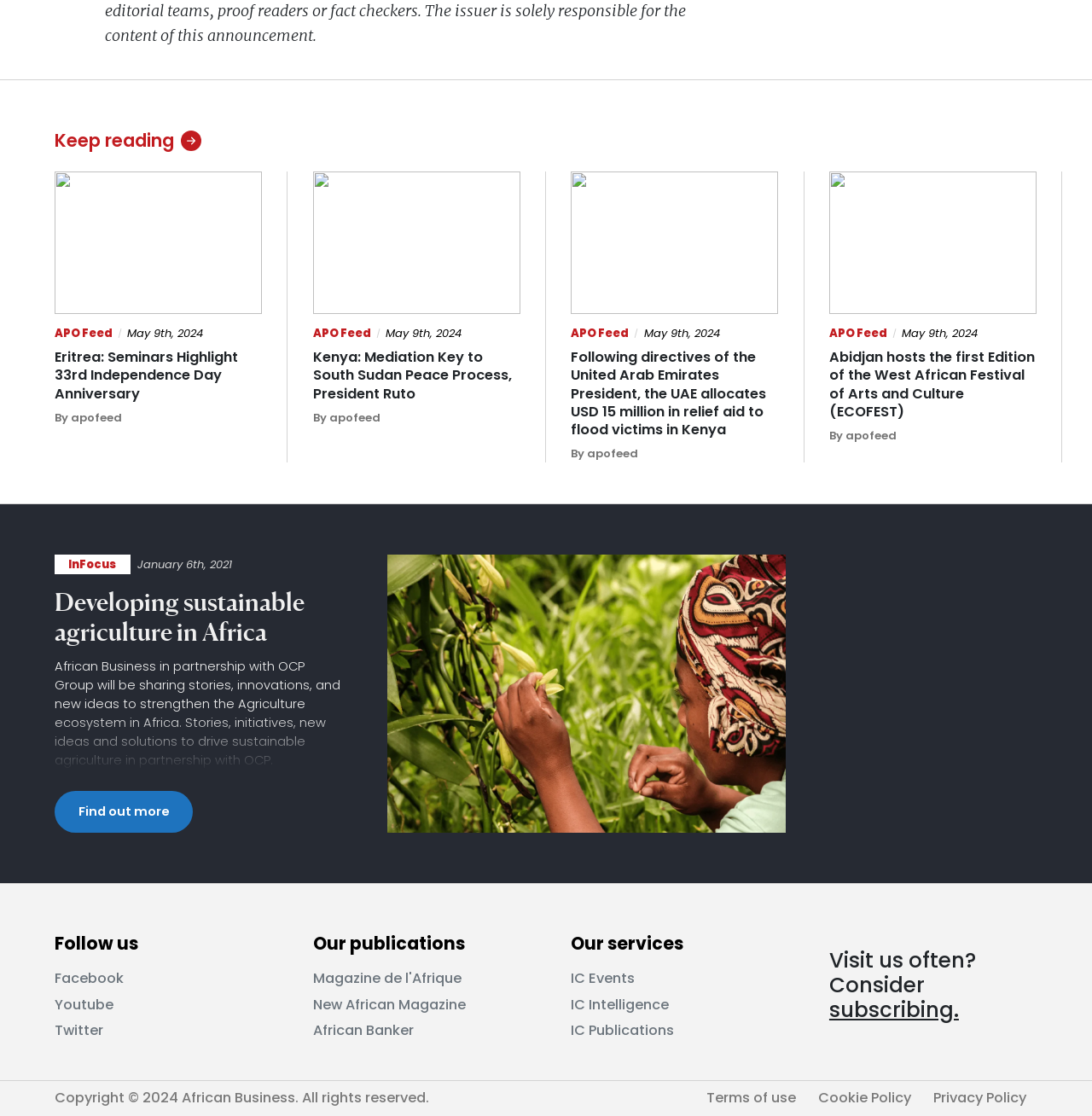What can be found in the 'Our publications' section?
Please provide an in-depth and detailed response to the question.

The 'Our publications' section lists various magazines and publications, including 'Magazine de l'Afrique', 'New African Magazine', and 'African Banker', which are likely related to African news, business, and culture.